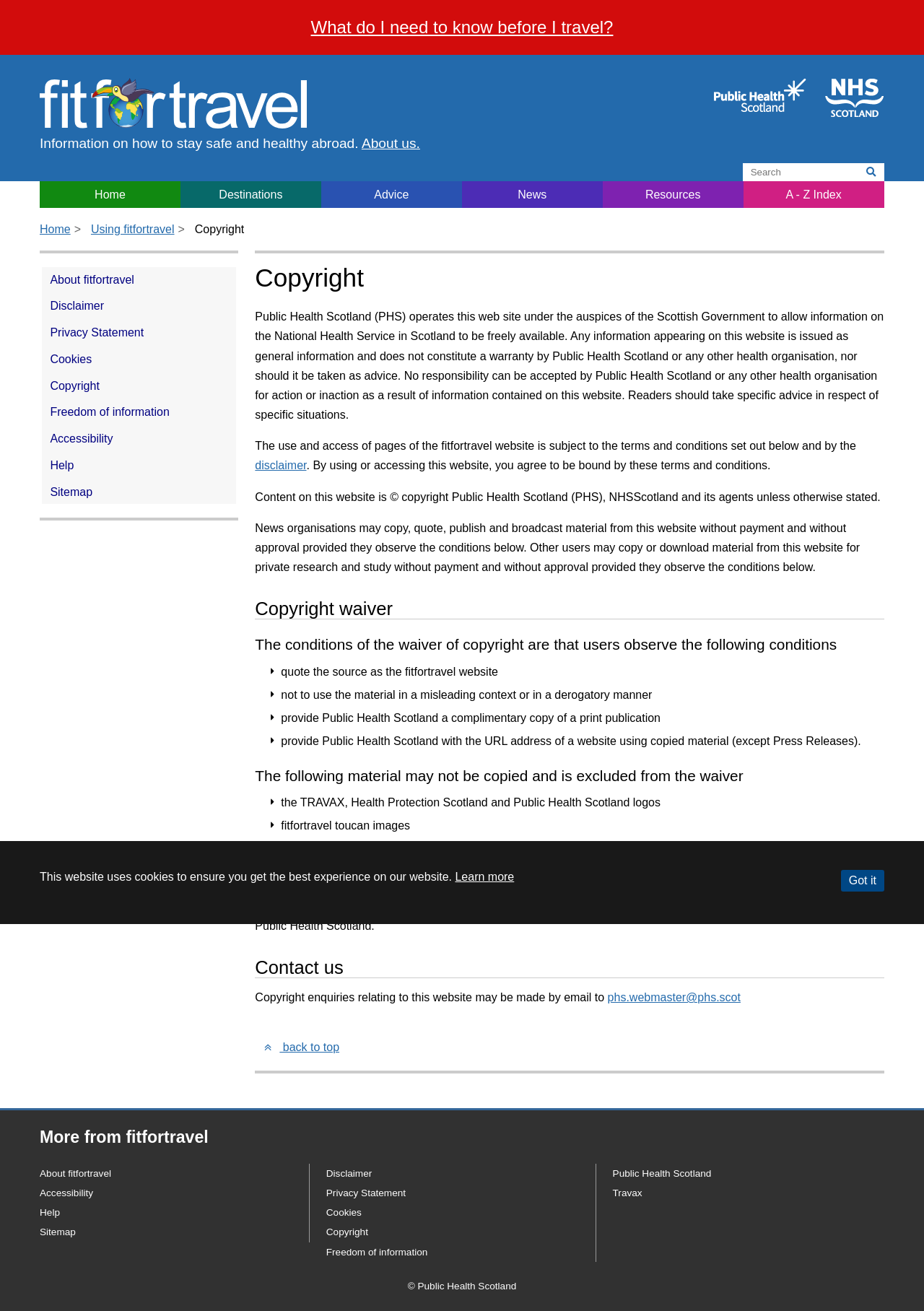What is the copyright policy of the website?
Provide a concise answer using a single word or phrase based on the image.

Material can be copied for private research and study